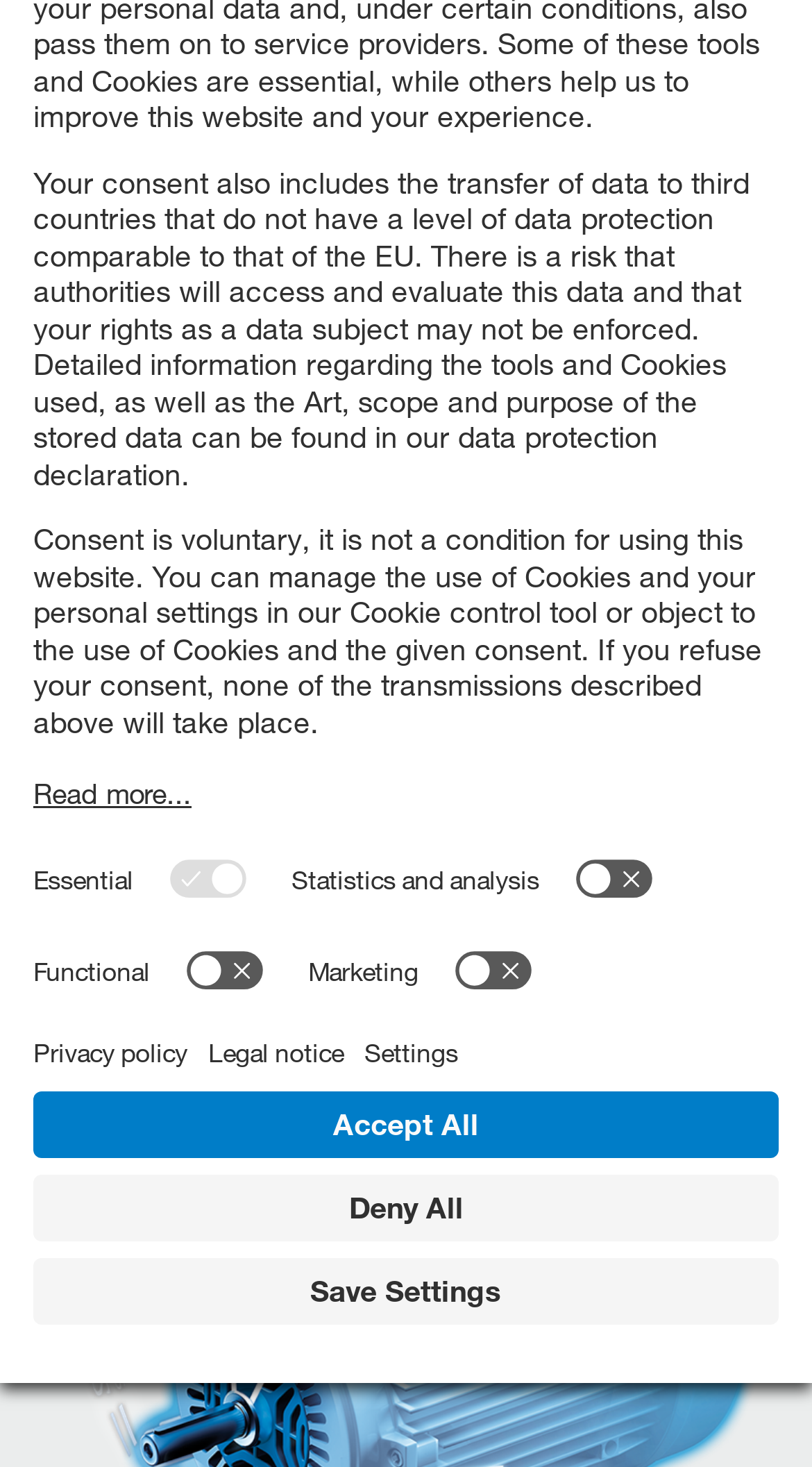Specify the bounding box coordinates of the element's region that should be clicked to achieve the following instruction: "Open the mobile menu". The bounding box coordinates consist of four float numbers between 0 and 1, in the format [left, top, right, bottom].

[0.869, 0.135, 1.0, 0.207]